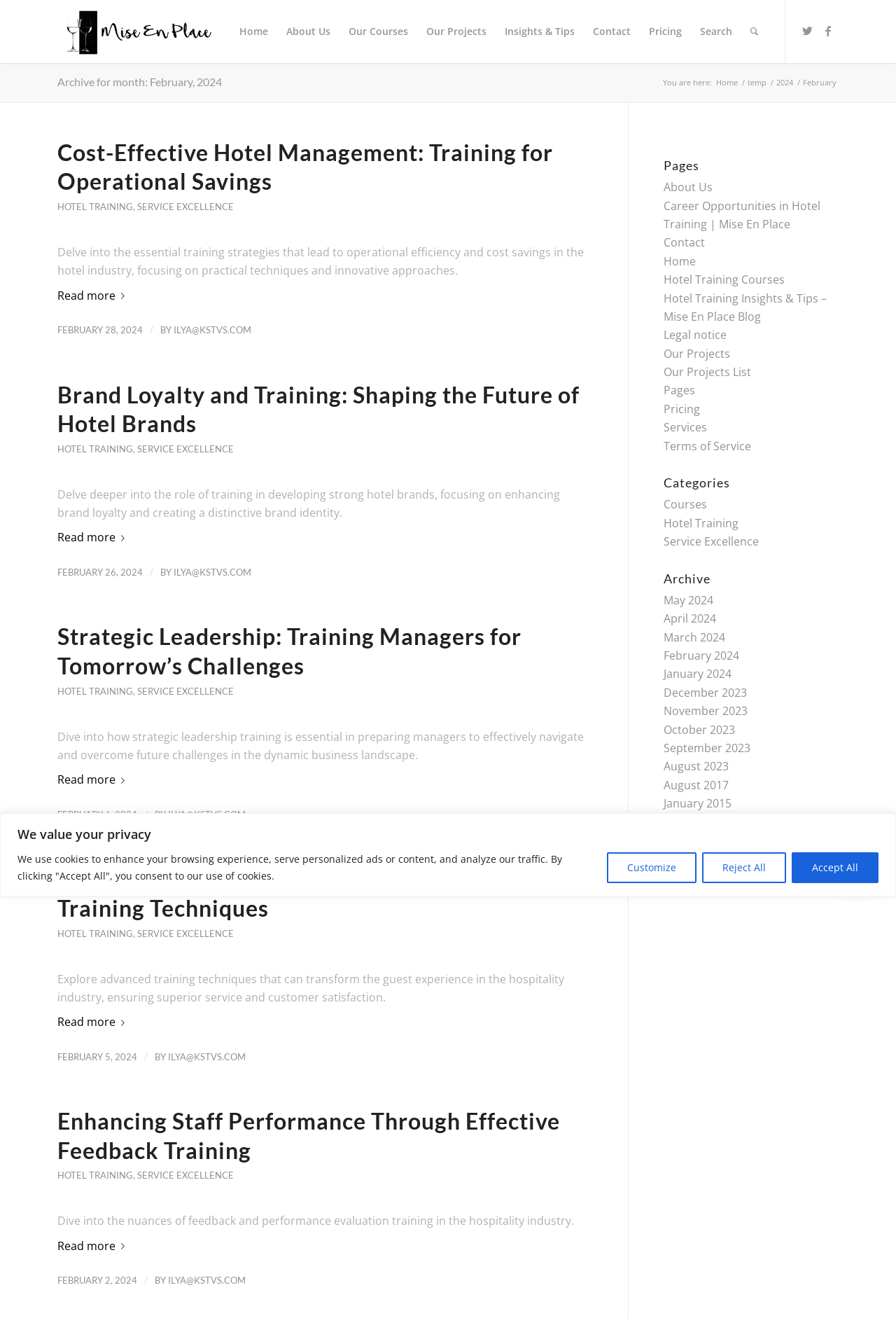Generate the title text from the webpage.

Archive for month: February, 2024